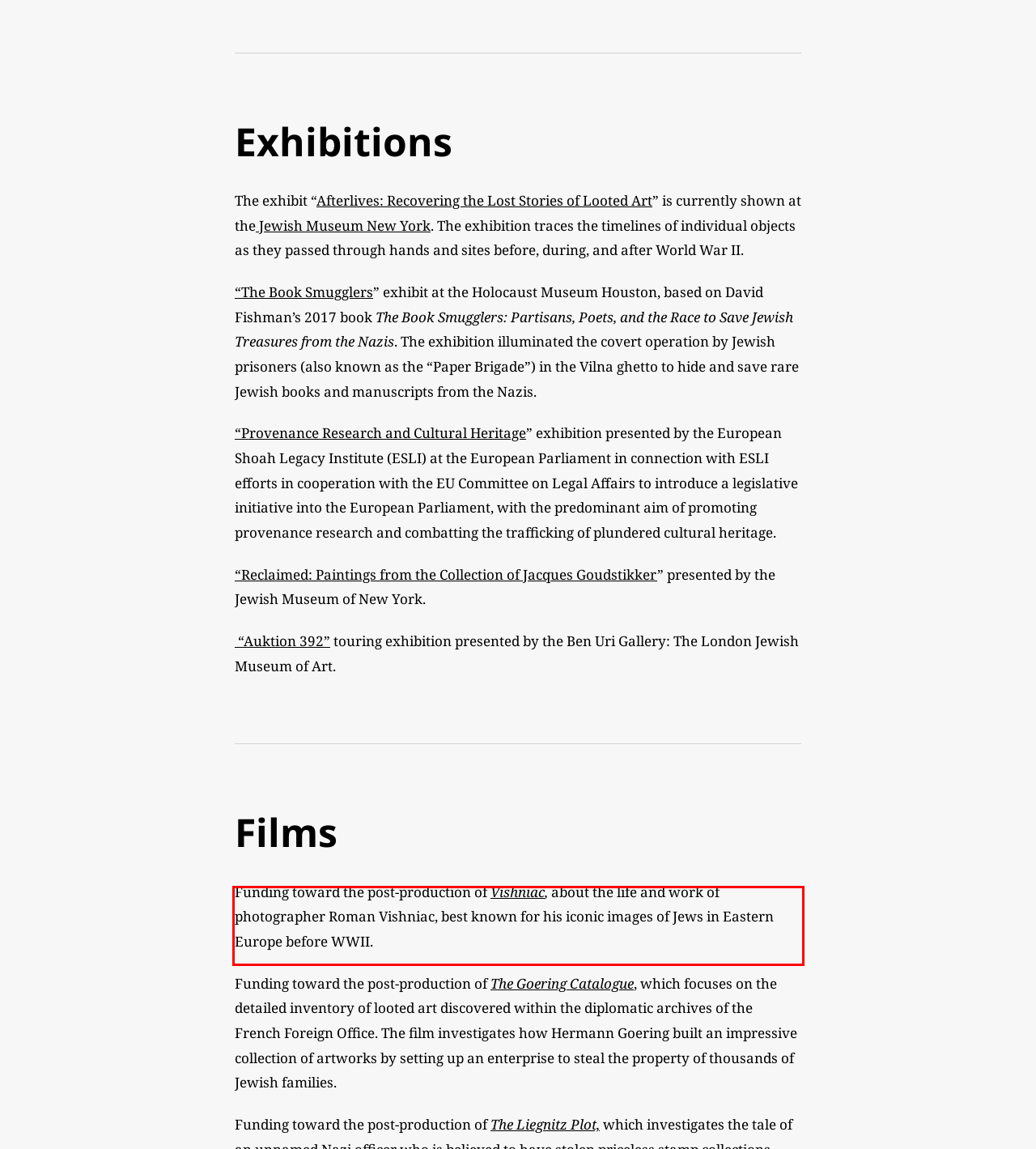Please look at the screenshot provided and find the red bounding box. Extract the text content contained within this bounding box.

Funding toward the post-production of Vishniac, about the life and work of photographer Roman Vishniac, best known for his iconic images of Jews in Eastern Europe before WWII.